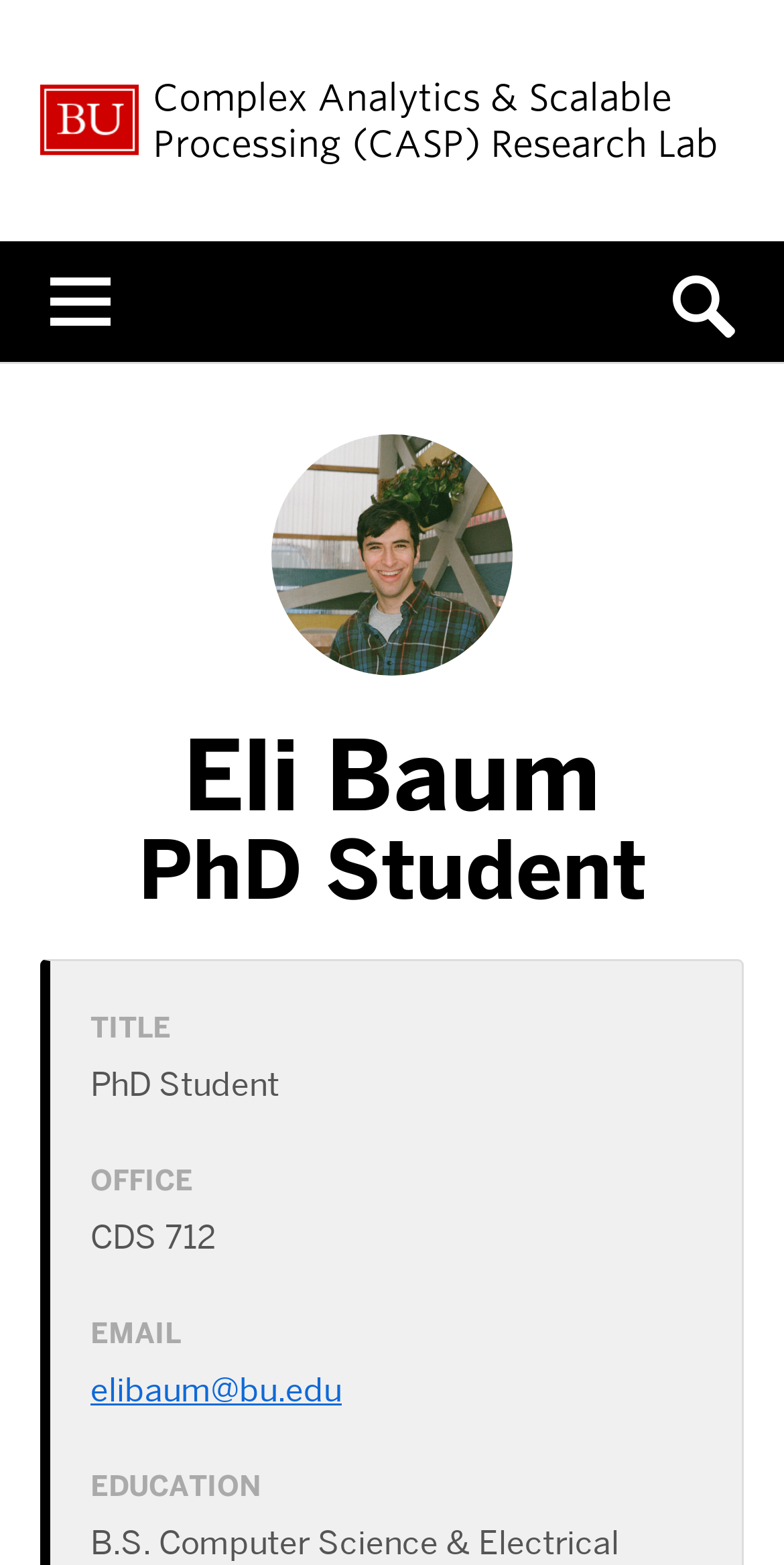Refer to the image and answer the question with as much detail as possible: What is the course number of the researcher's office hour?

The course number of the researcher's office hour is obtained from the static text element 'CDS 712' which is located below the 'OFFICE' label, indicating that it is the course number related to the researcher's office hour.